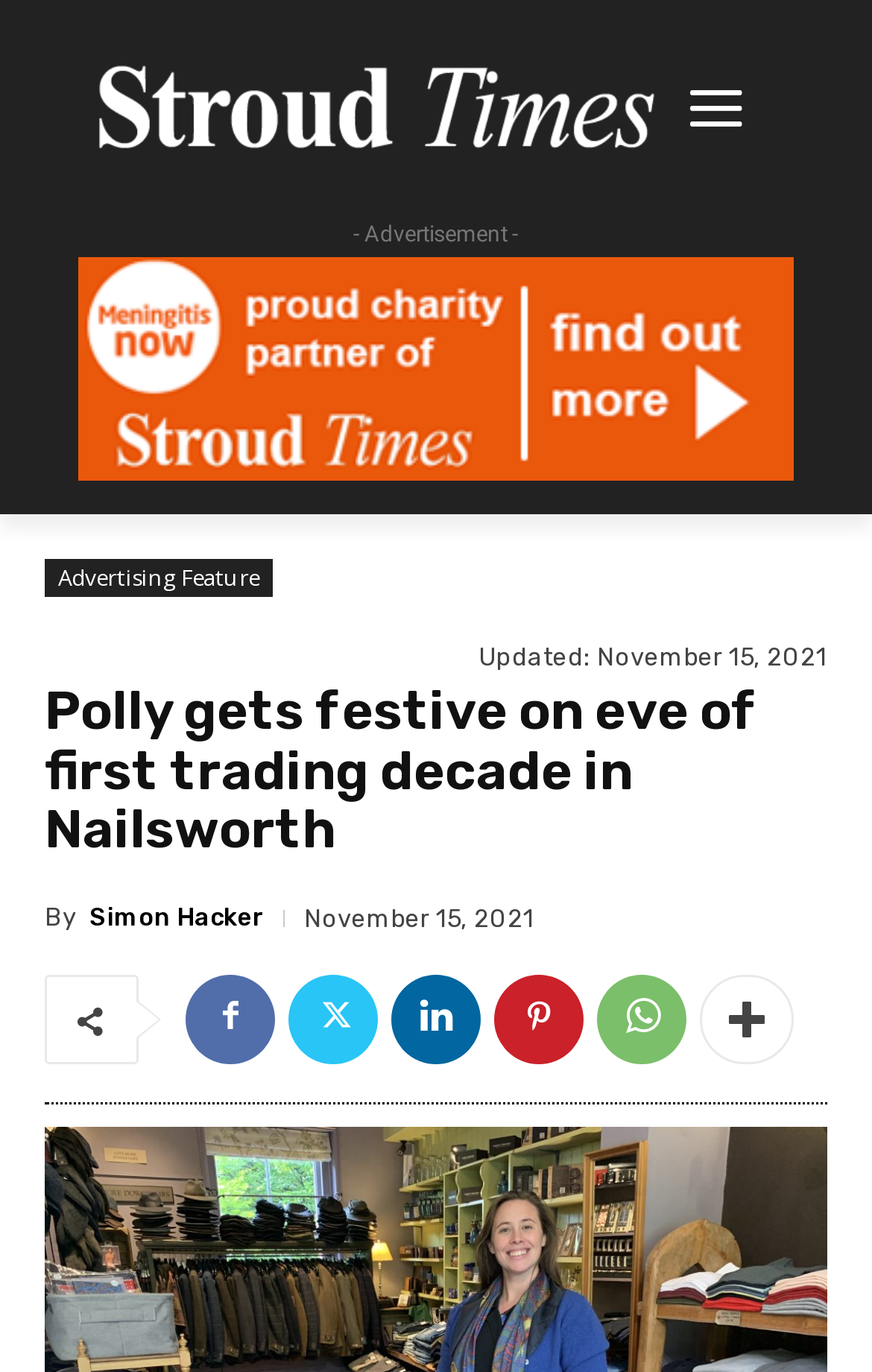Provide your answer to the question using just one word or phrase: What is the name of the charity mentioned?

Meningitis Now